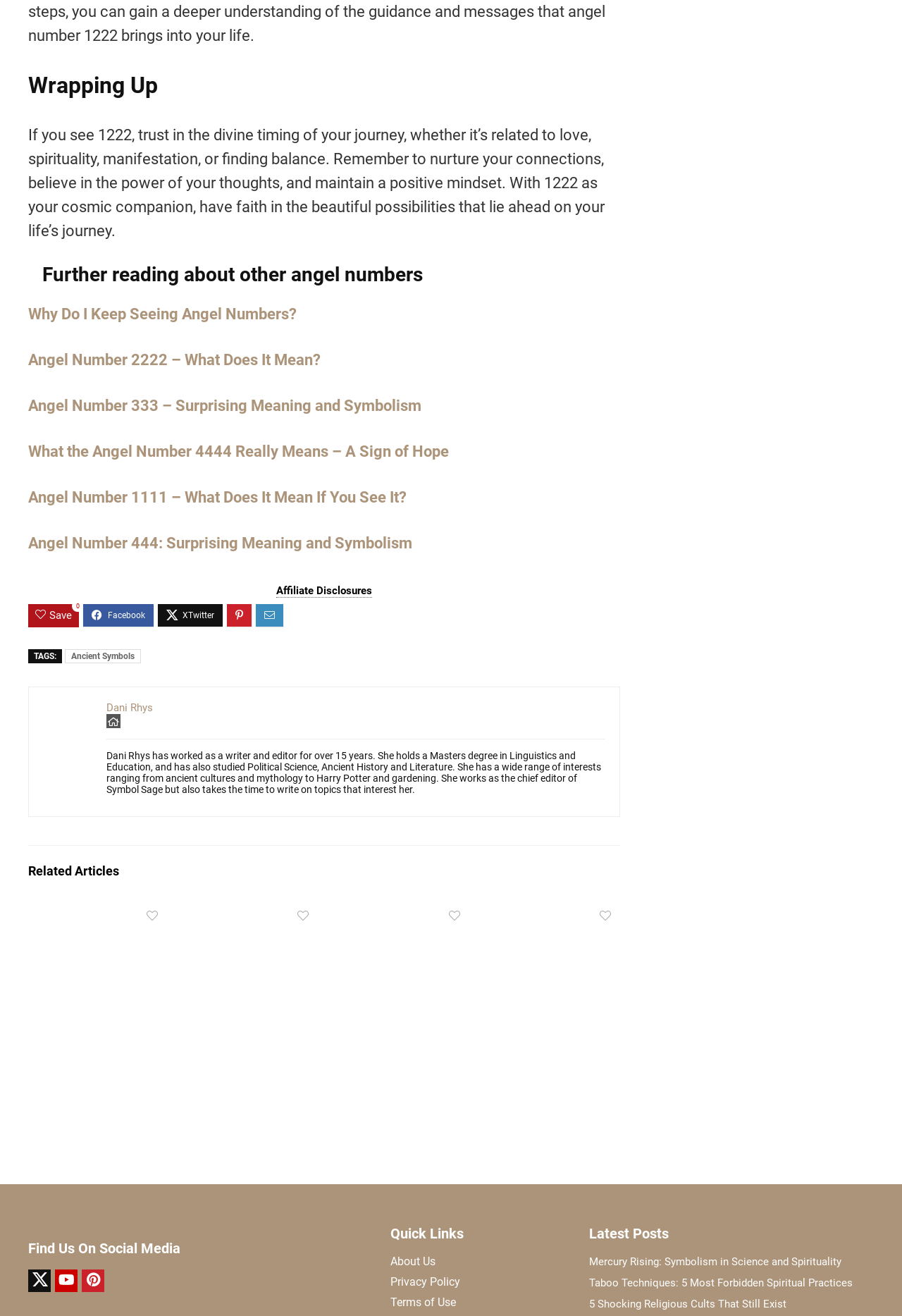Give a one-word or short phrase answer to this question: 
What is the topic of the 'Related Articles' section?

Angel numbers